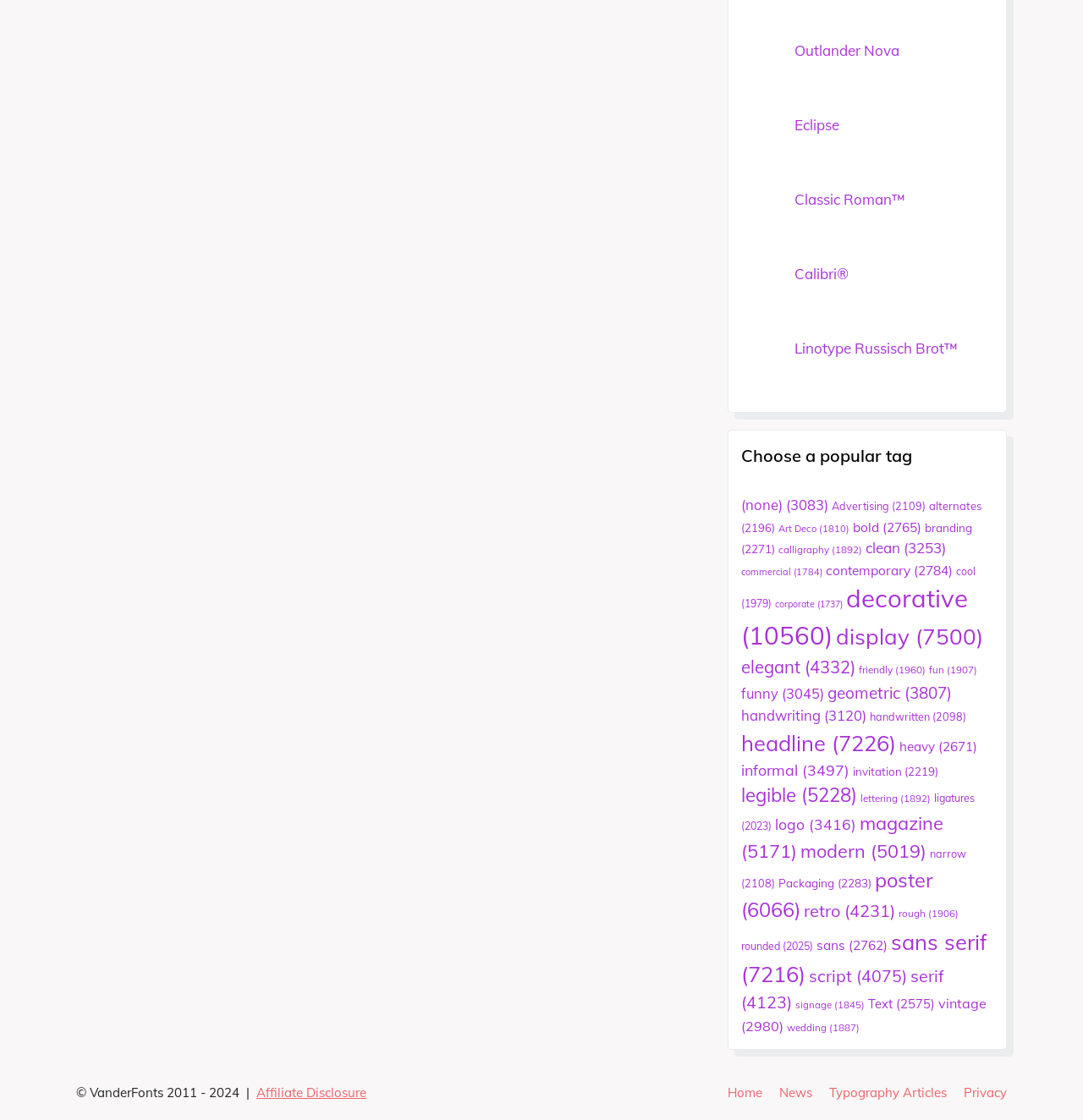Specify the bounding box coordinates of the region I need to click to perform the following instruction: "Click on the 'Outlander Nova' link". The coordinates must be four float numbers in the range of 0 to 1, i.e., [left, top, right, bottom].

[0.733, 0.037, 0.83, 0.053]